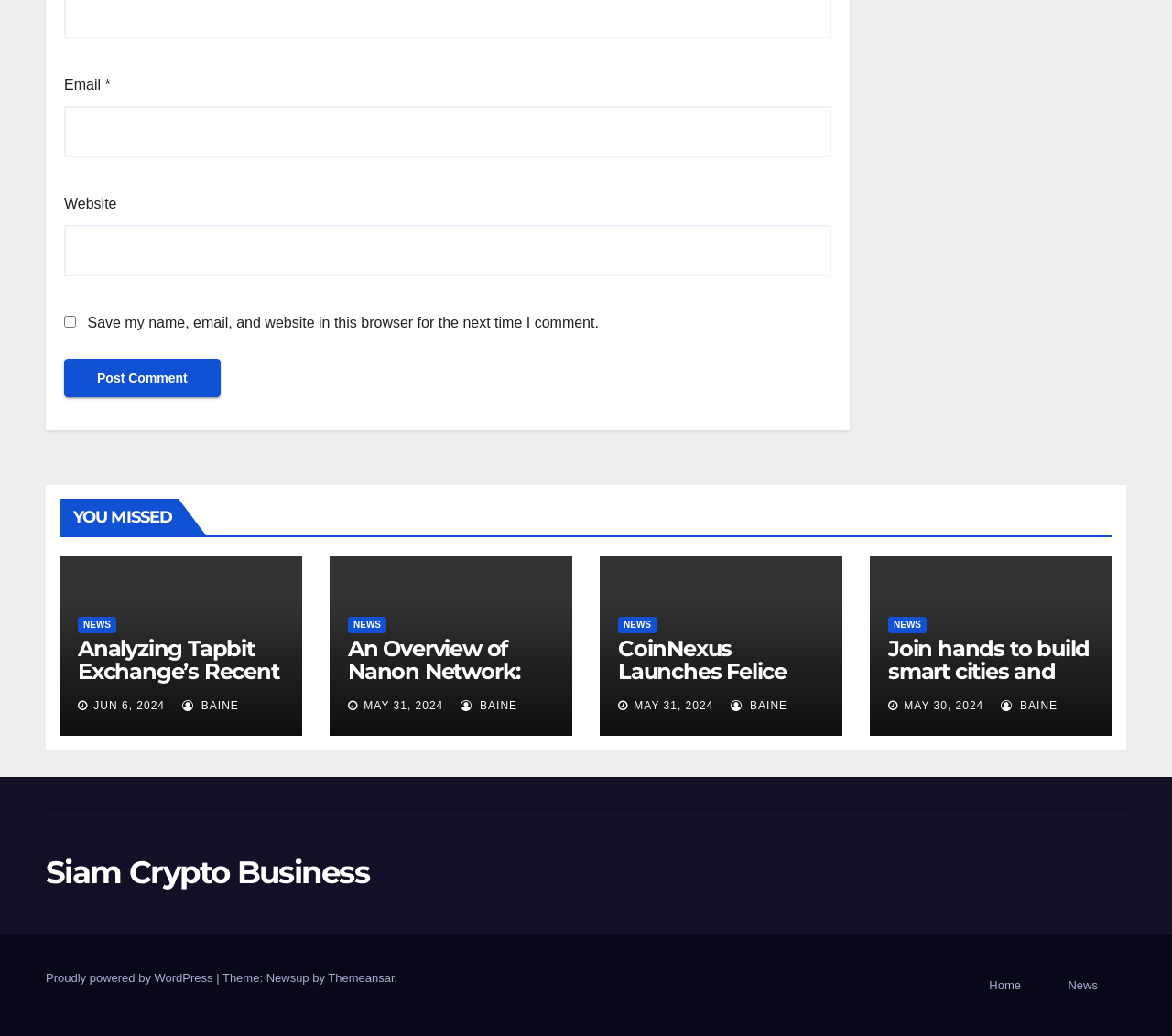Please locate the bounding box coordinates for the element that should be clicked to achieve the following instruction: "Enter email address". Ensure the coordinates are given as four float numbers between 0 and 1, i.e., [left, top, right, bottom].

[0.055, 0.102, 0.709, 0.152]